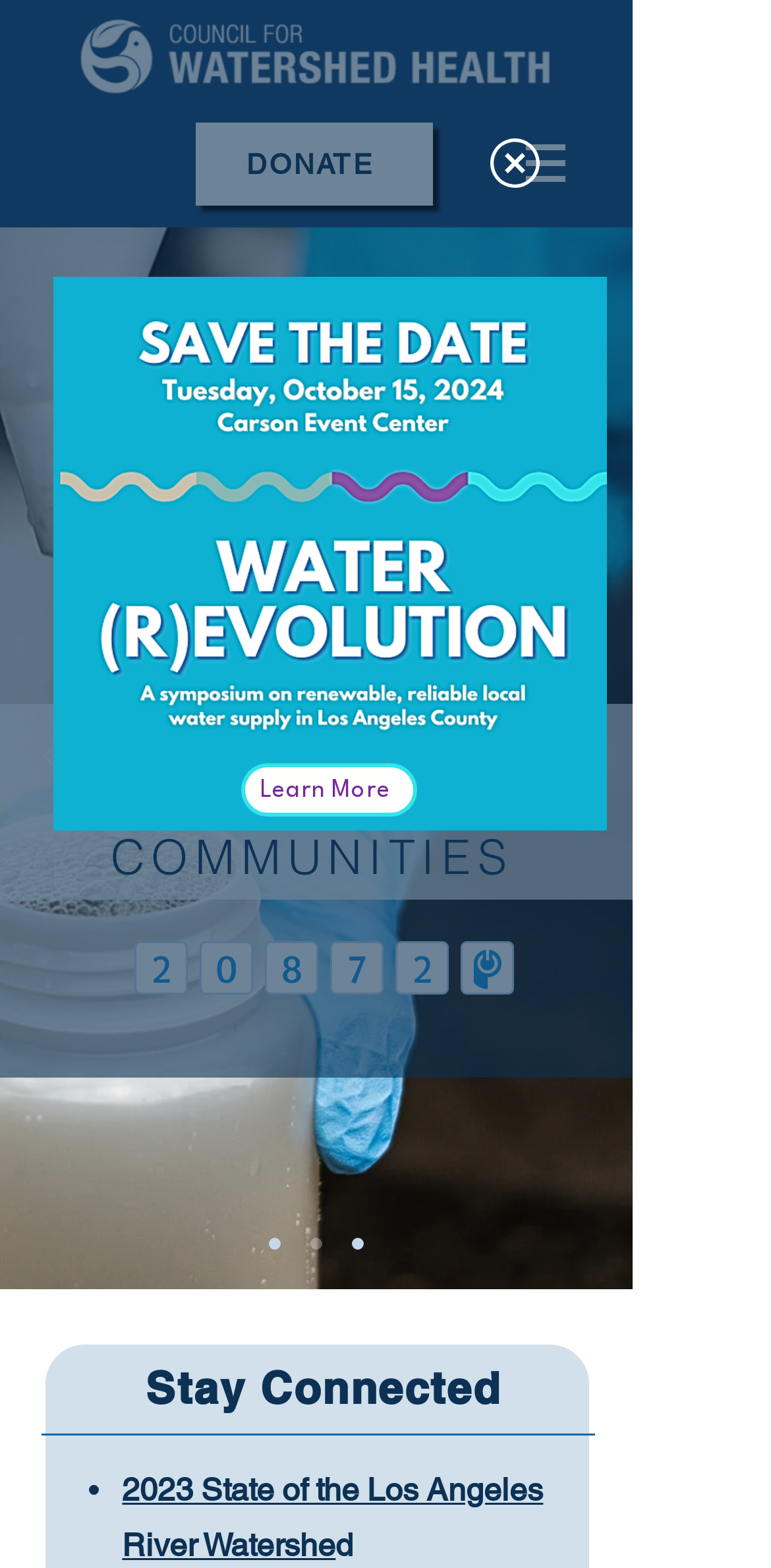What is the name of the organization?
Examine the screenshot and reply with a single word or phrase.

Council for Watershed Health